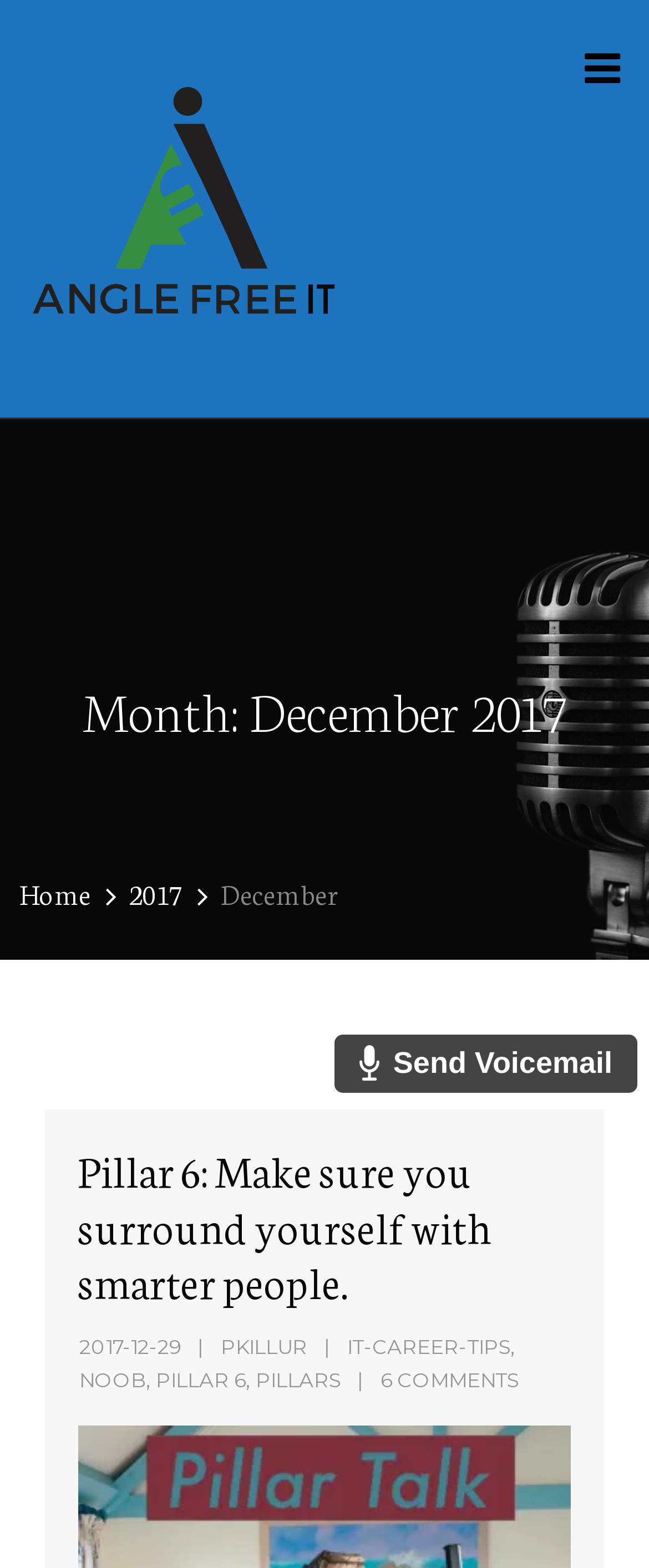Detail the features and information presented on the webpage.

The webpage appears to be a blog or article page with a focus on IT career tips. At the top, there is a heading that reads "Angle Free IT" which is also a link and has an associated image. Below this, there is a heading that indicates the month and year of the article, "Month: December 2017".

On the top-left side, there are links to navigate to the "Home" page and a link to the year "2017". Next to these links, there is a static text that reads "December". 

The main content of the page starts with a heading that reads "Pillar 6: Make sure you surround yourself with smarter people." This heading is also a link. Below this, there are several links to specific dates, tags, and categories, including "2017-12-29", "PKILLUR", "IT-CAREER-TIPS", "NOOB", "PILLAR 6", and "PILLARS". These links are arranged horizontally and are separated by commas.

At the bottom of the page, there is a link that reads "6 COMMENTS", indicating that there are six comments on the article. On the right side of the page, there is a link to "Send Voicemail" with an associated image.

Overall, the webpage appears to be a blog post or article with a focus on IT career tips, with links to navigate to other related pages and a section for comments.